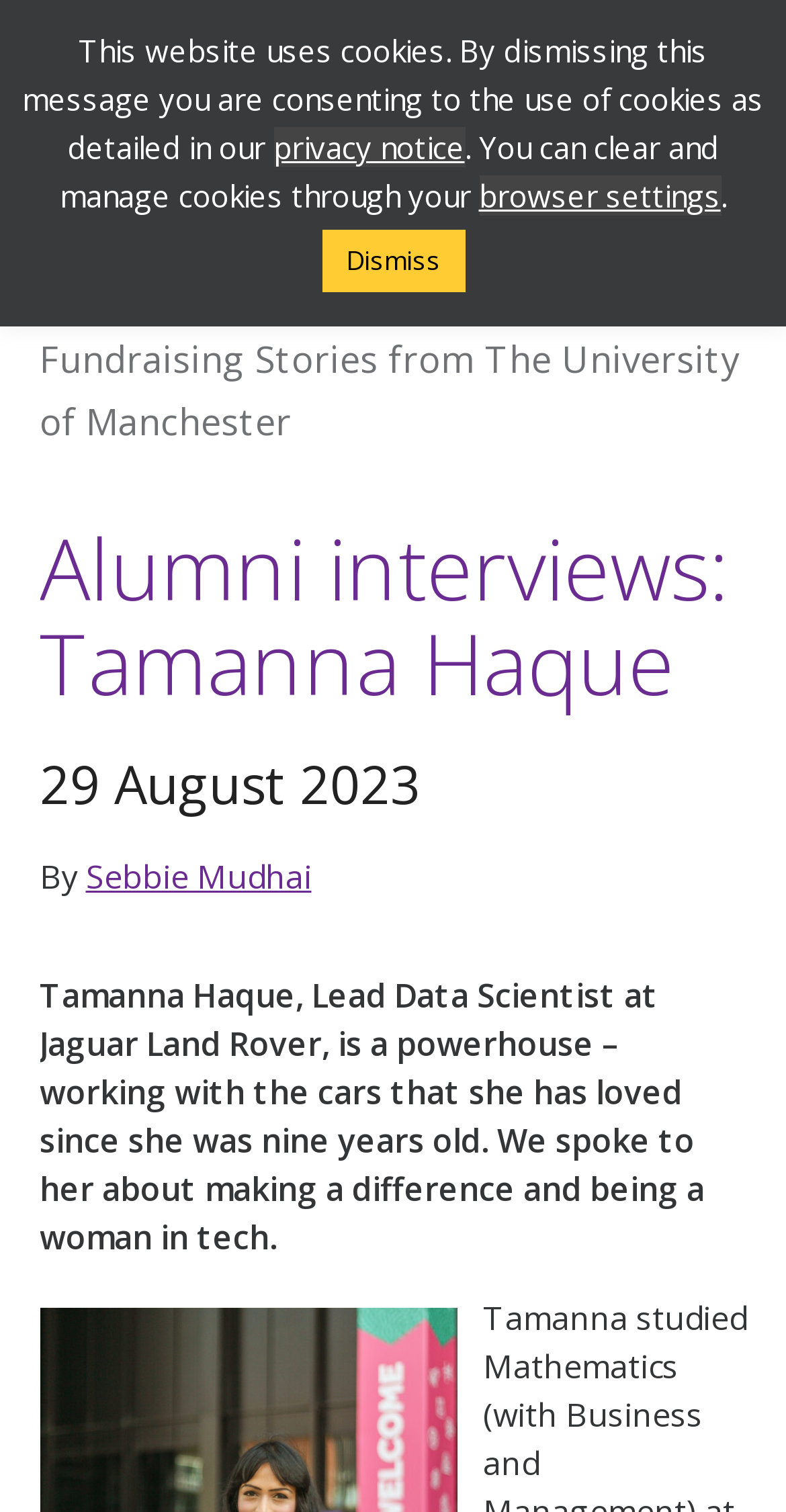What is the date of the article?
Using the image, respond with a single word or phrase.

29 August 2023